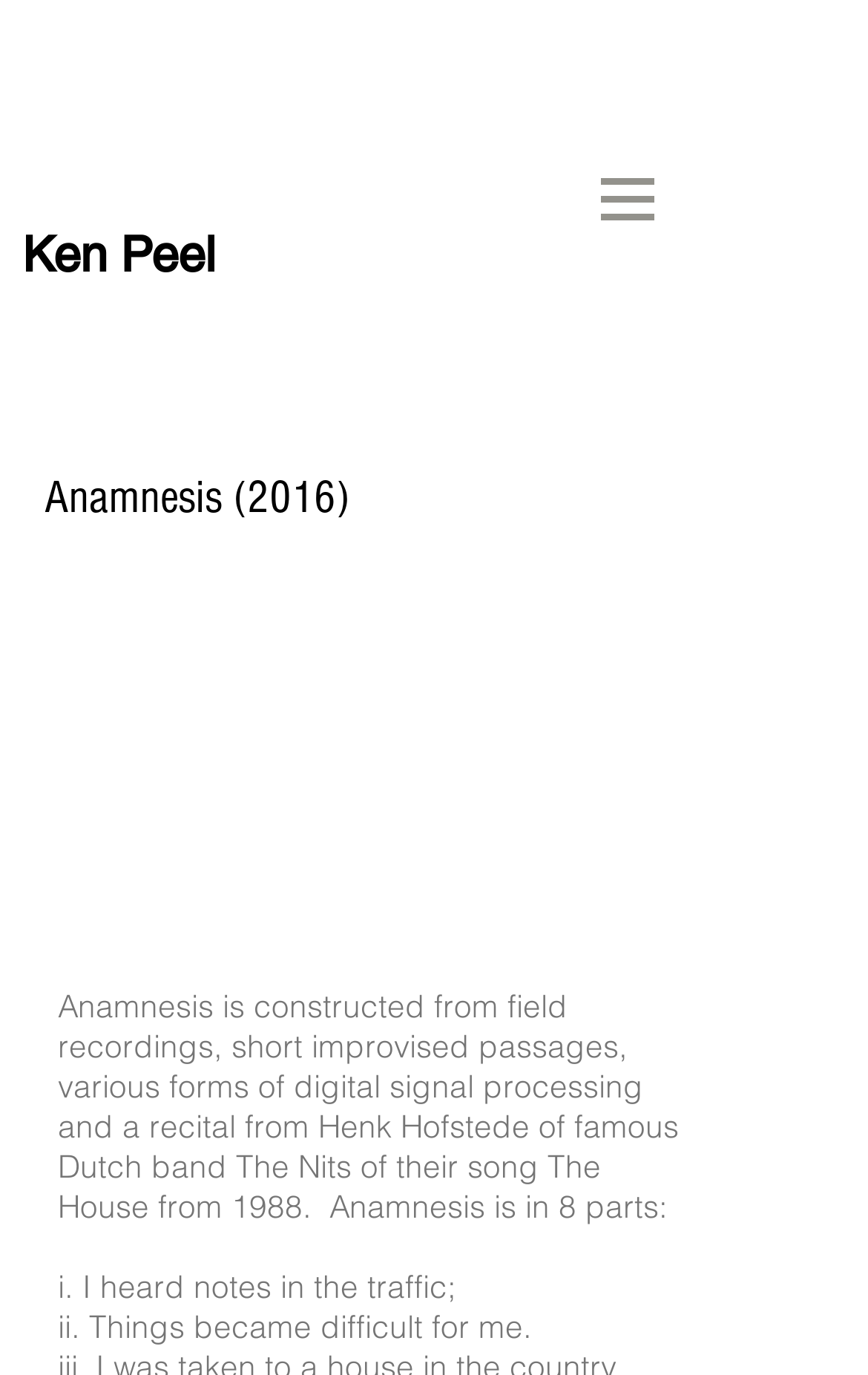Refer to the image and answer the question with as much detail as possible: What is the first part of Anamnesis titled?

The answer can be found by looking at the StaticText element that lists the parts of Anamnesis, which shows that the first part is titled 'i. I heard notes in the traffic;'.